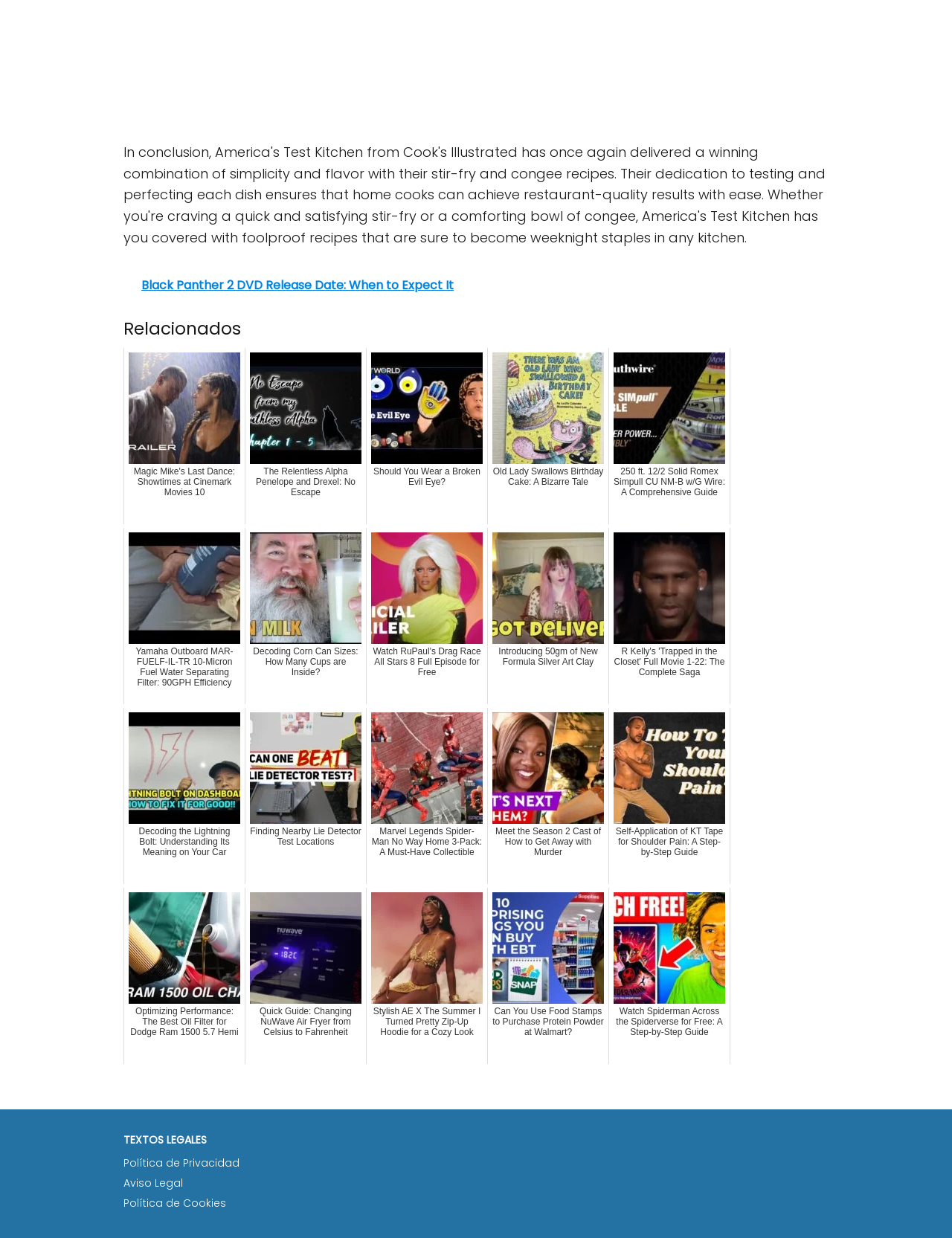Bounding box coordinates should be in the format (top-left x, top-left y, bottom-right x, bottom-right y) and all values should be floating point numbers between 0 and 1. Determine the bounding box coordinate for the UI element described as: Política de Cookies

[0.13, 0.966, 0.238, 0.978]